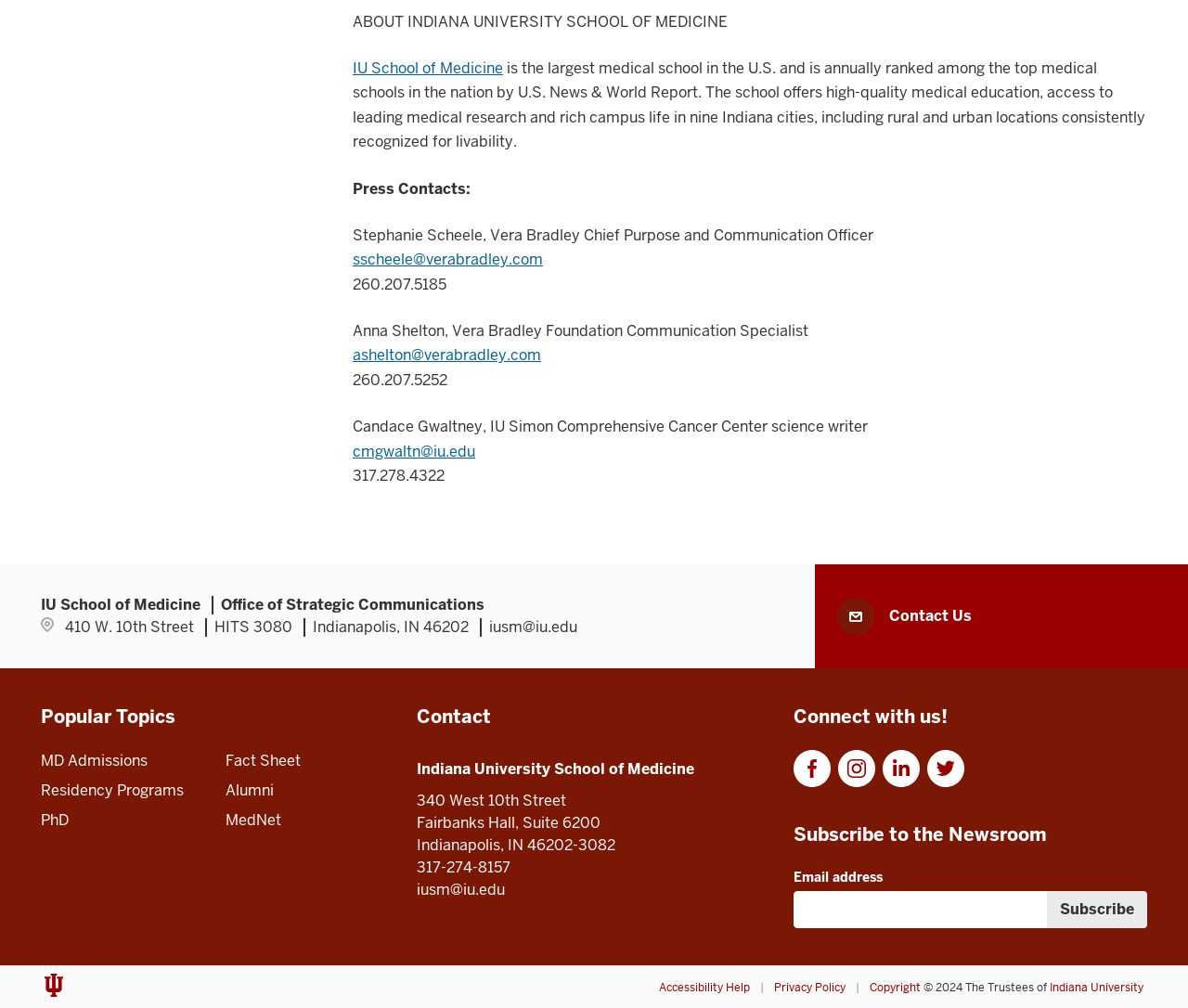Identify the bounding box for the UI element described as: "Facebook Facebook". The coordinates should be four float numbers between 0 and 1, i.e., [left, top, right, bottom].

[0.668, 0.744, 0.699, 0.788]